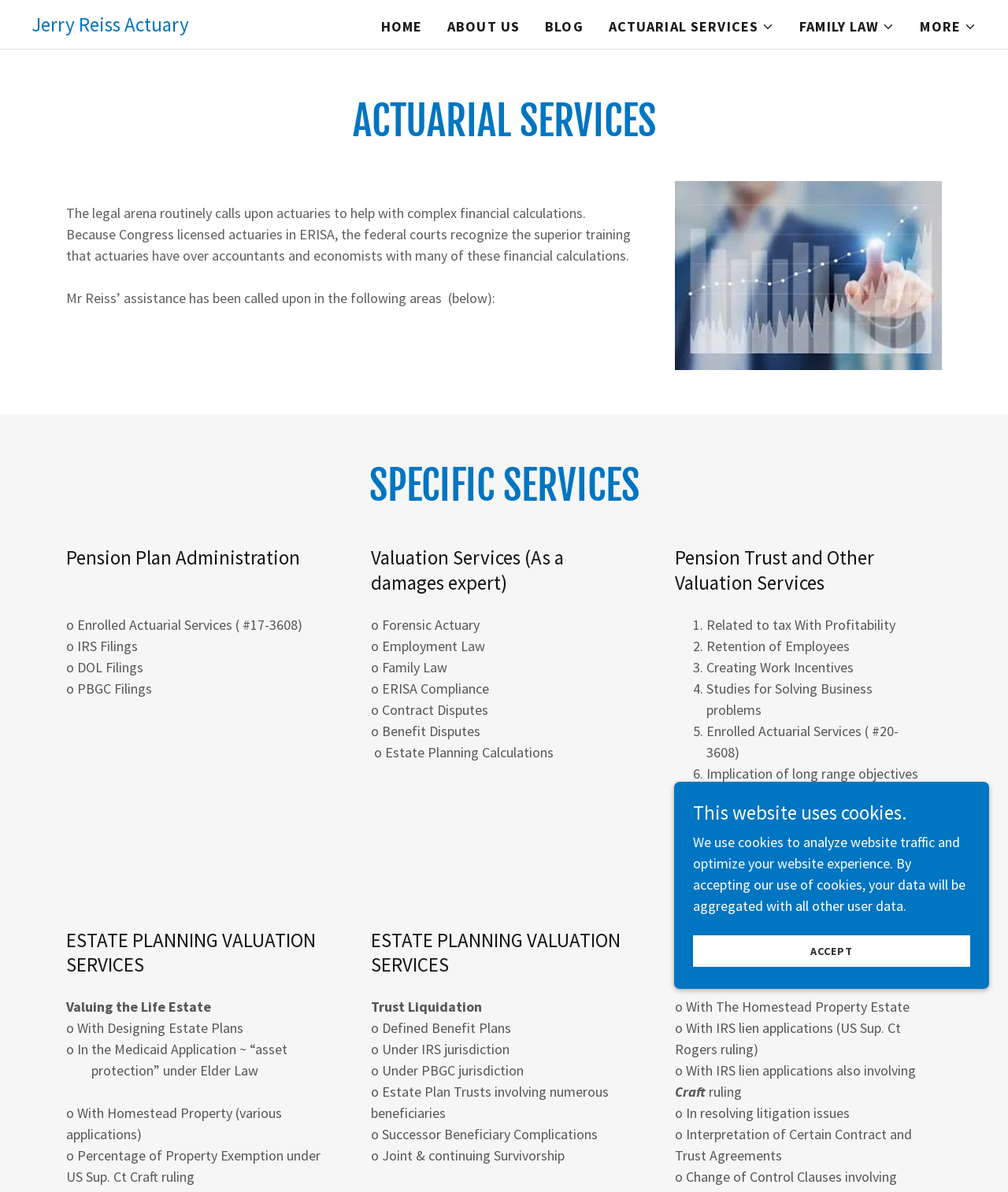Answer the question in one word or a short phrase:
What is the purpose of Valuation Services?

As a damages expert